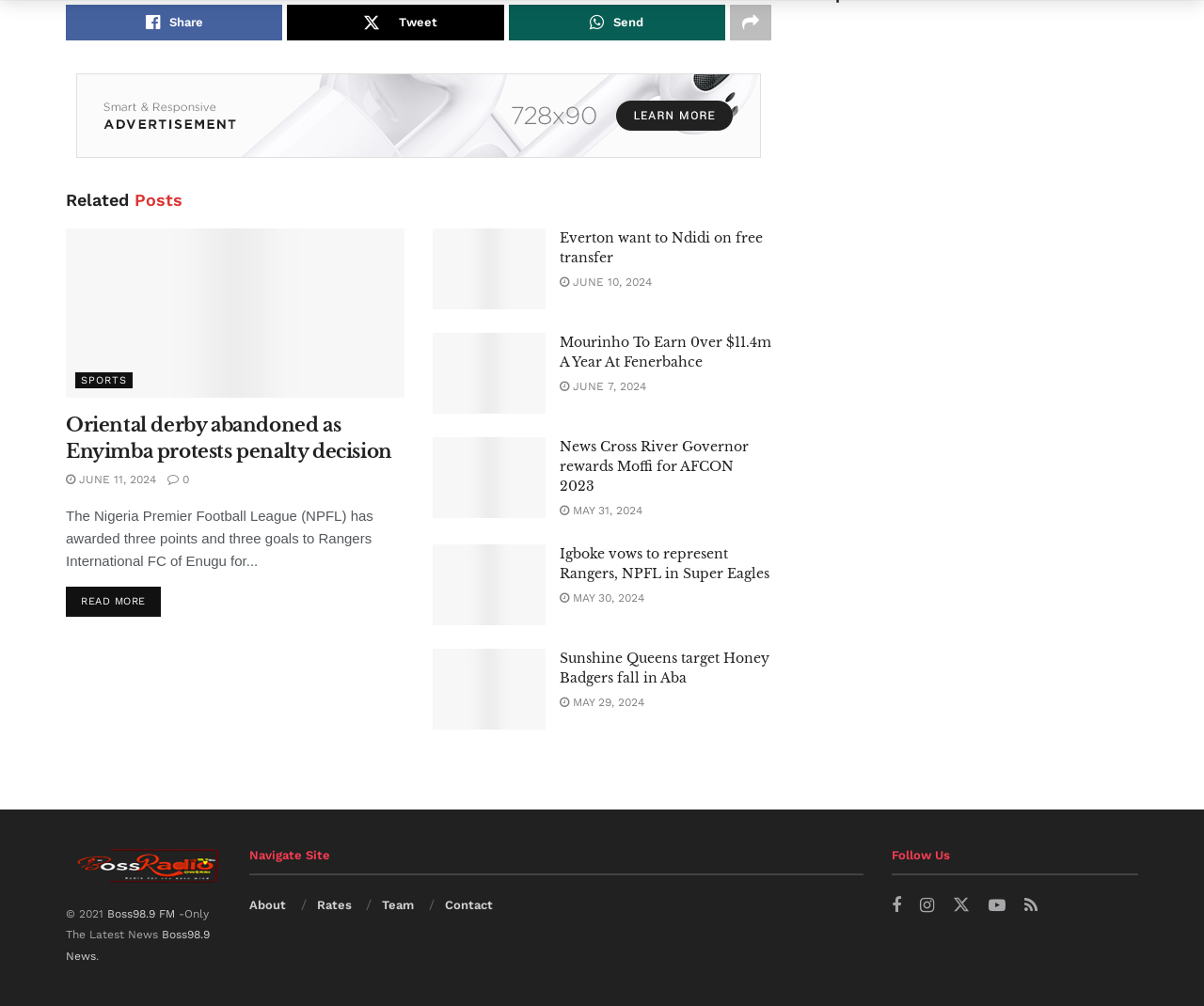What is the name of the news website?
Using the image as a reference, give an elaborate response to the question.

I inferred this answer by looking at the top-left corner of the webpage, where I found a link with the text 'BOSS98.9 FM NEWS' and an accompanying image, which suggests that it is the name of the news website.